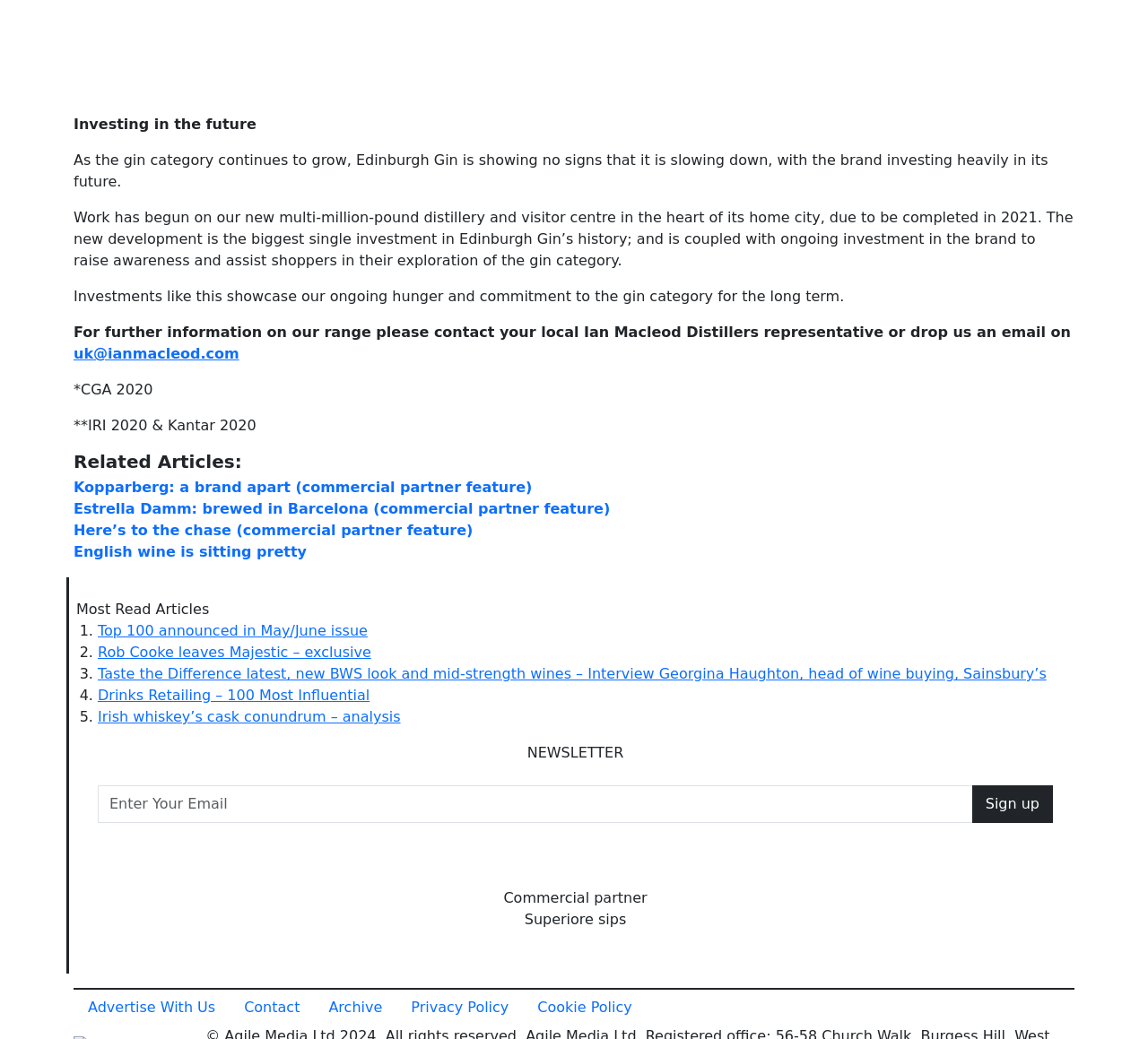What is Edinburgh Gin investing in?
Using the image, give a concise answer in the form of a single word or short phrase.

New distillery and visitor centre